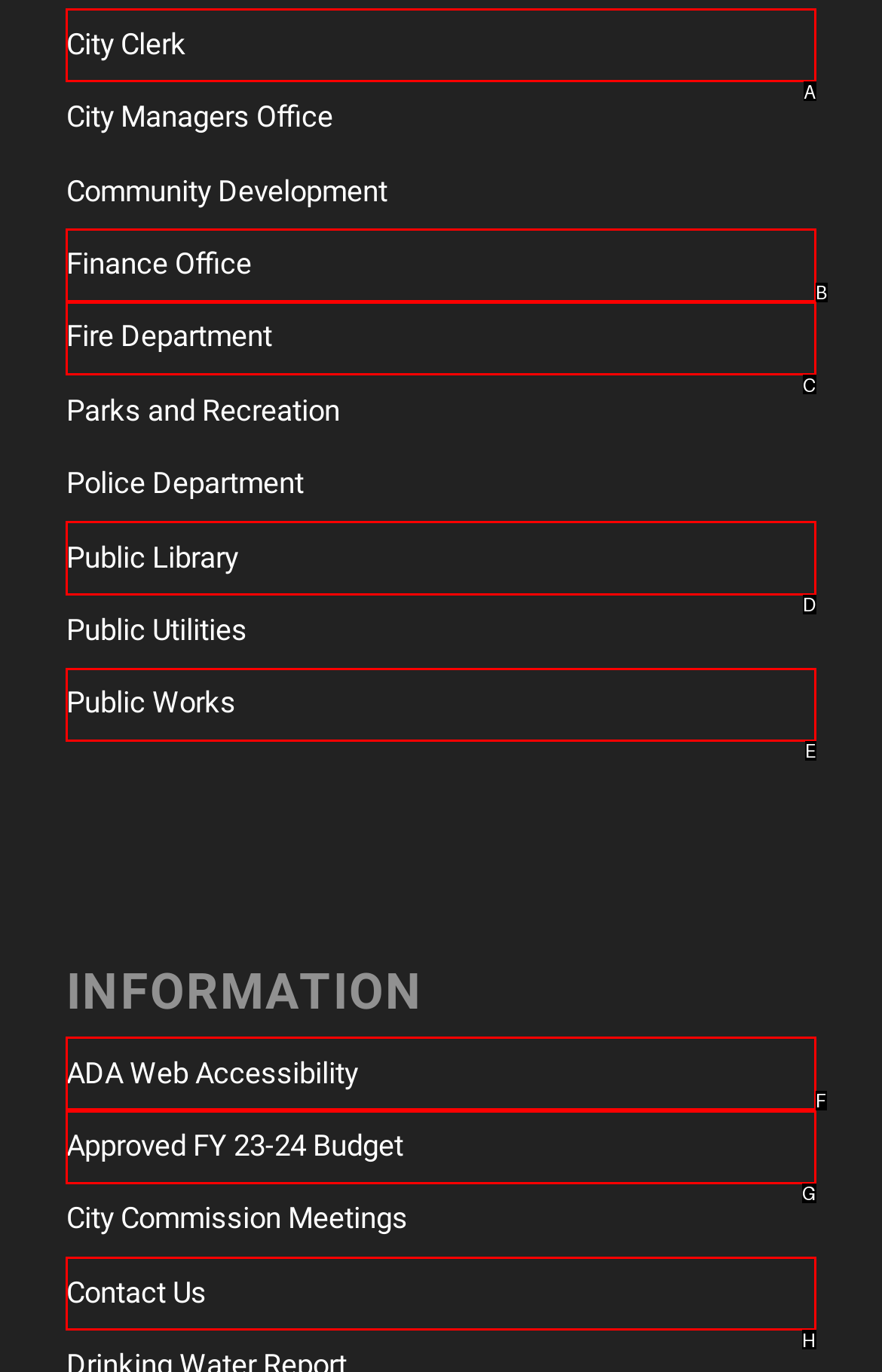Which UI element should be clicked to perform the following task: check ADA Web Accessibility? Answer with the corresponding letter from the choices.

F